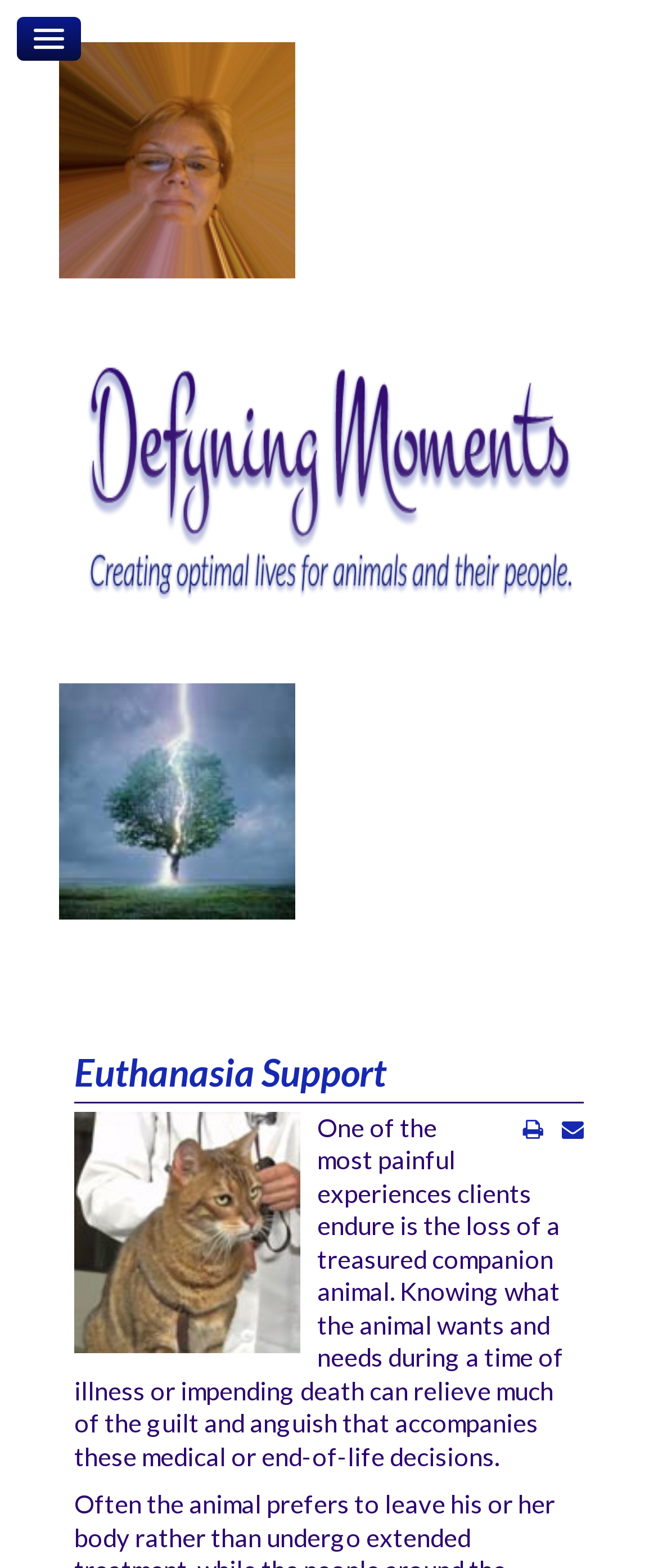How many icons are there at the bottom right?
Give a thorough and detailed response to the question.

I examined the bottom right section of the webpage and found two icons, represented by '' and ''. These icons are likely social media links or other types of icons.